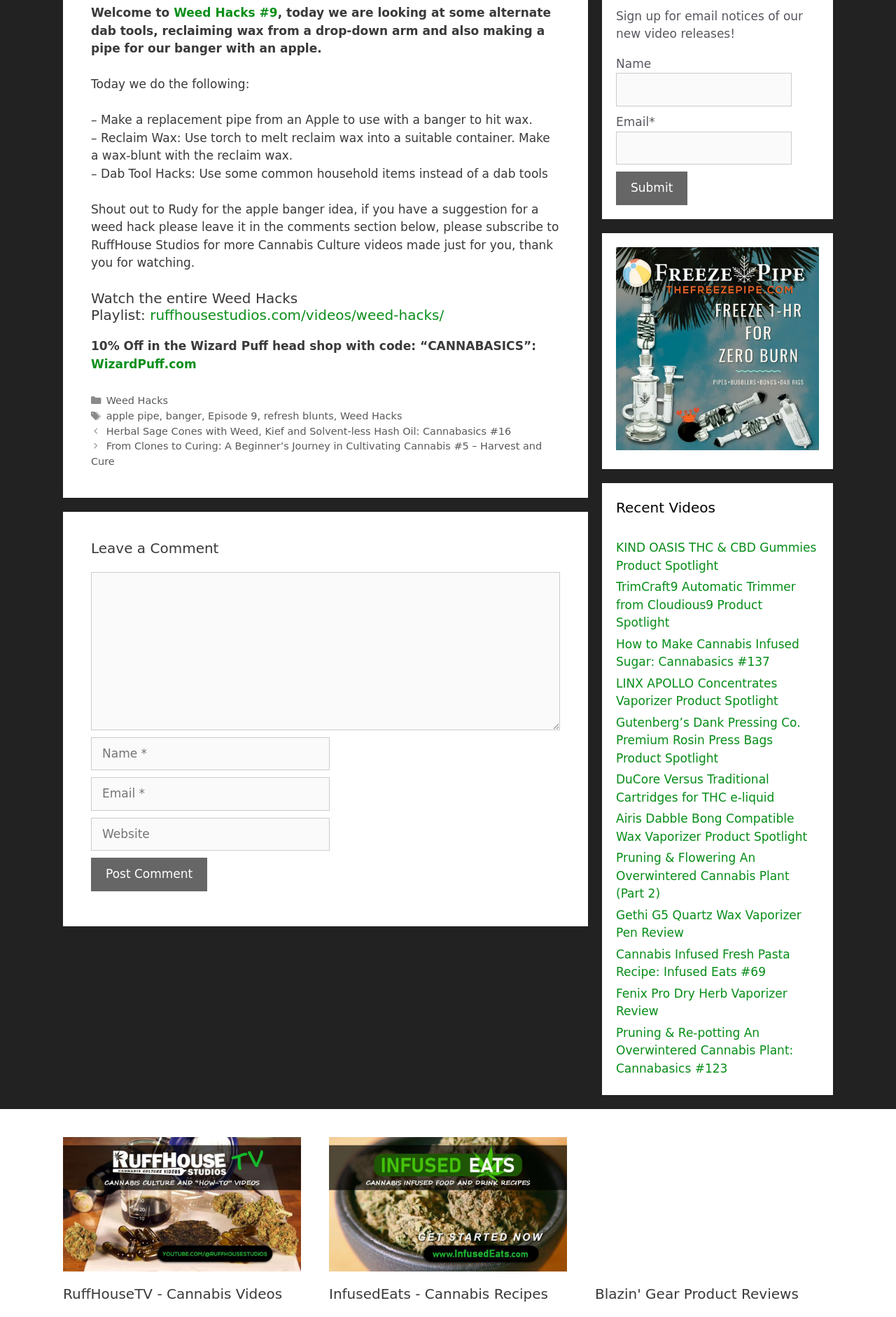Given the element description "Allow all cookies", identify the bounding box of the corresponding UI element.

None